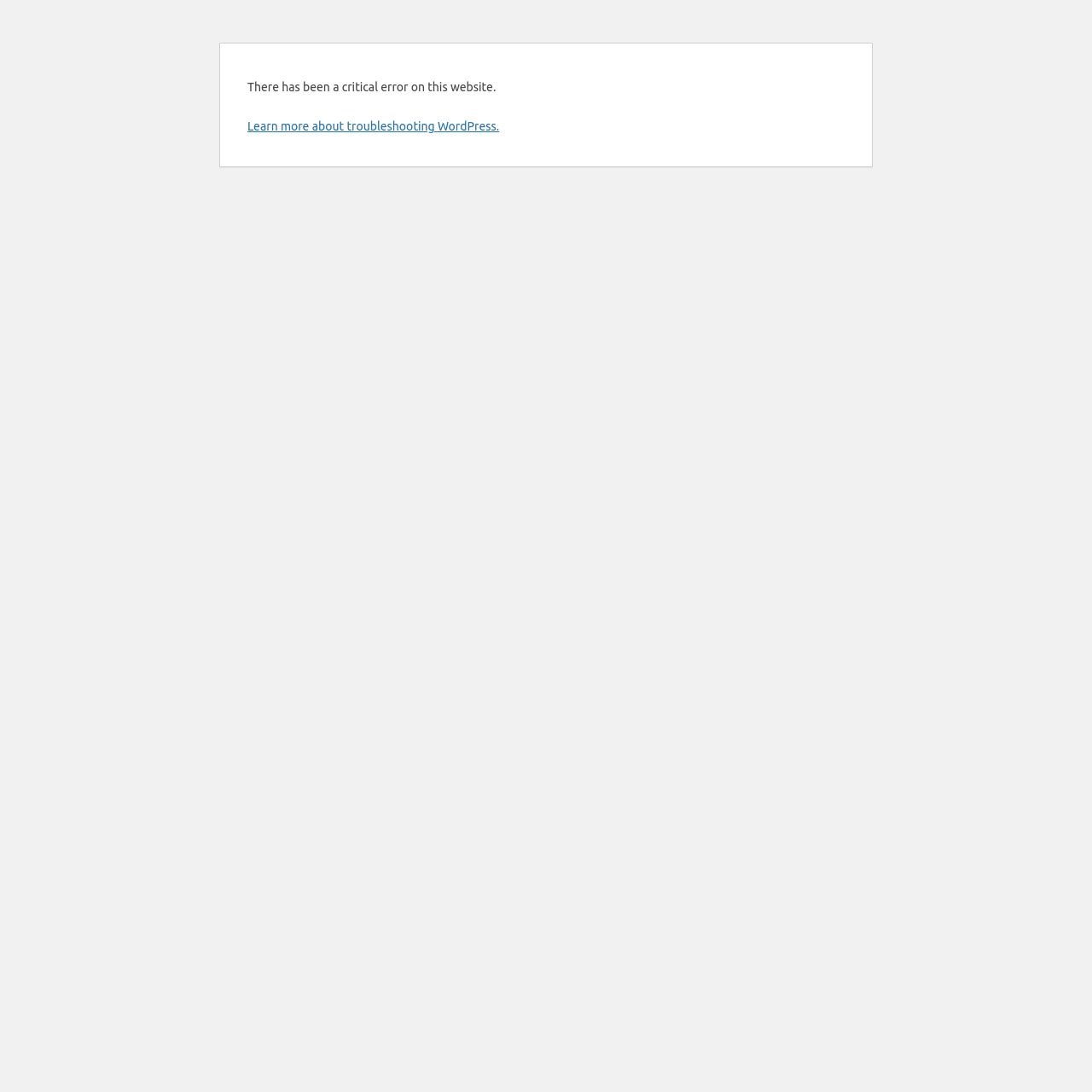Using the format (top-left x, top-left y, bottom-right x, bottom-right y), provide the bounding box coordinates for the described UI element. All values should be floating point numbers between 0 and 1: Learn more about troubleshooting WordPress.

[0.227, 0.109, 0.457, 0.122]